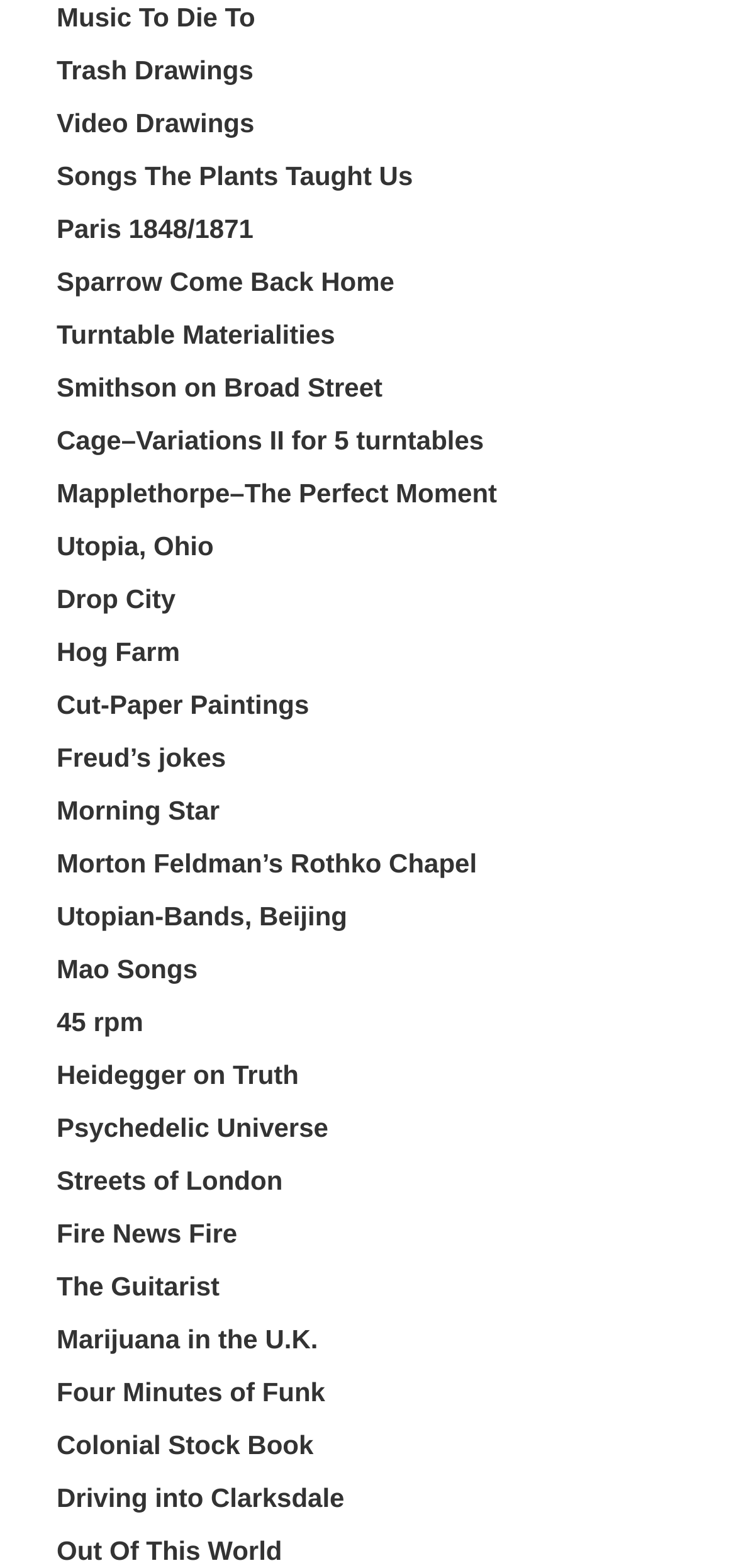Find the bounding box of the UI element described as: "Songs The Plants Taught Us". The bounding box coordinates should be given as four float values between 0 and 1, i.e., [left, top, right, bottom].

[0.077, 0.102, 0.561, 0.122]